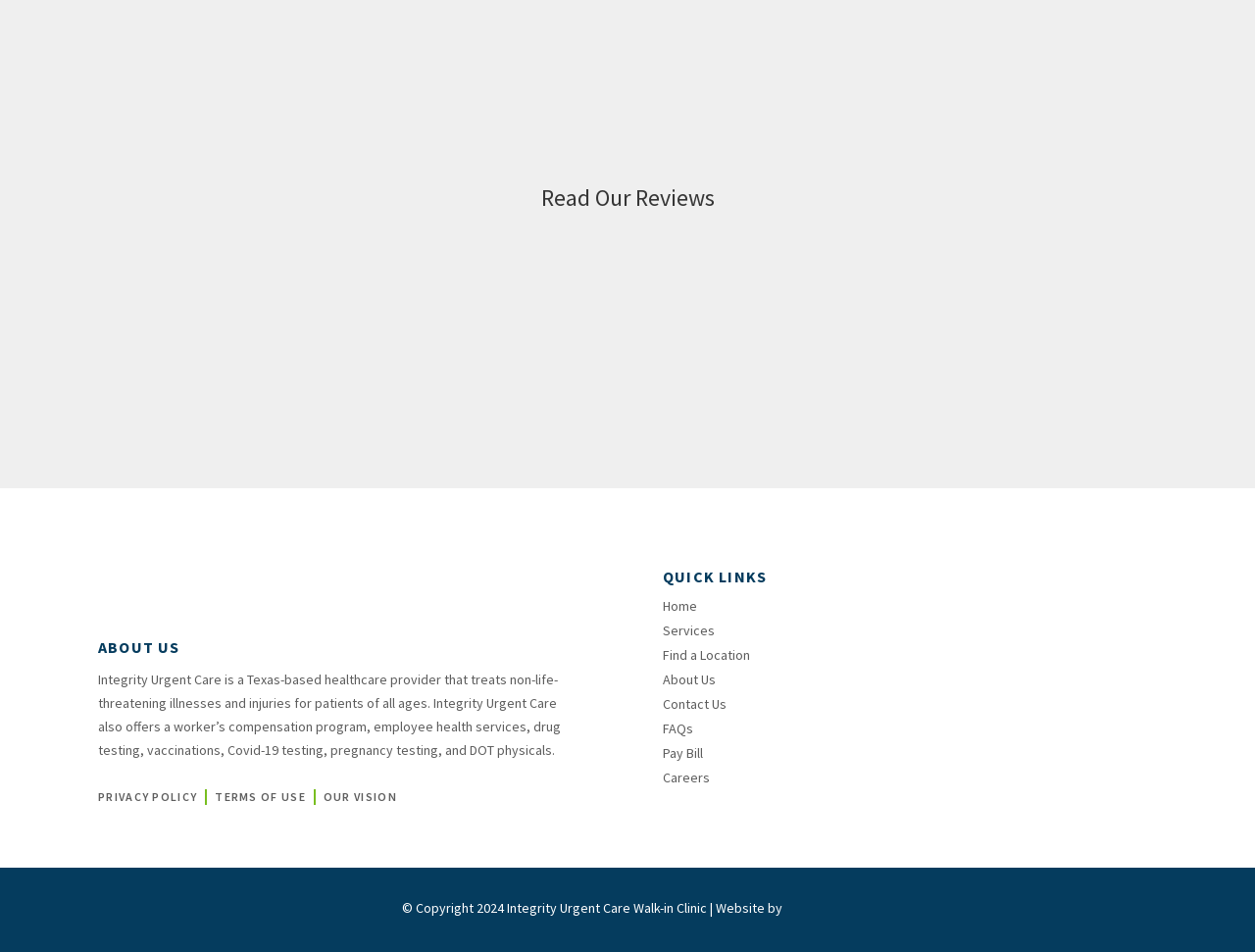Find the coordinates for the bounding box of the element with this description: "Find a Location".

[0.528, 0.678, 0.622, 0.699]